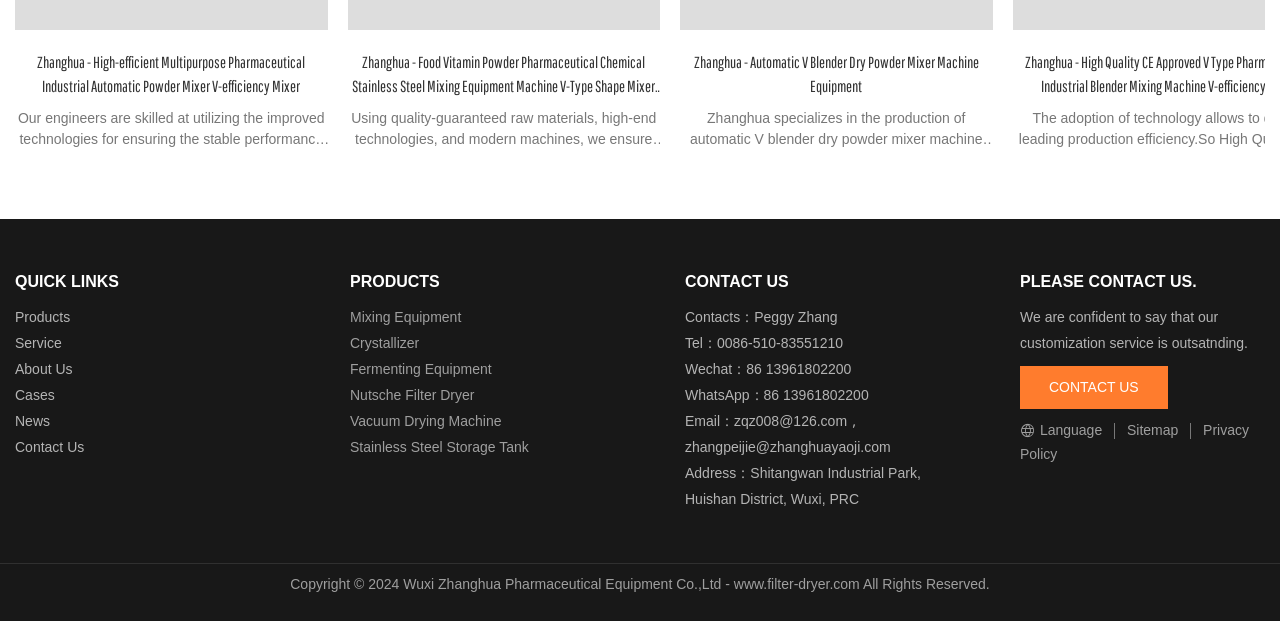Using the provided description: "Nutsche Filter Dryer", find the bounding box coordinates of the corresponding UI element. The output should be four float numbers between 0 and 1, in the format [left, top, right, bottom].

[0.273, 0.623, 0.371, 0.649]